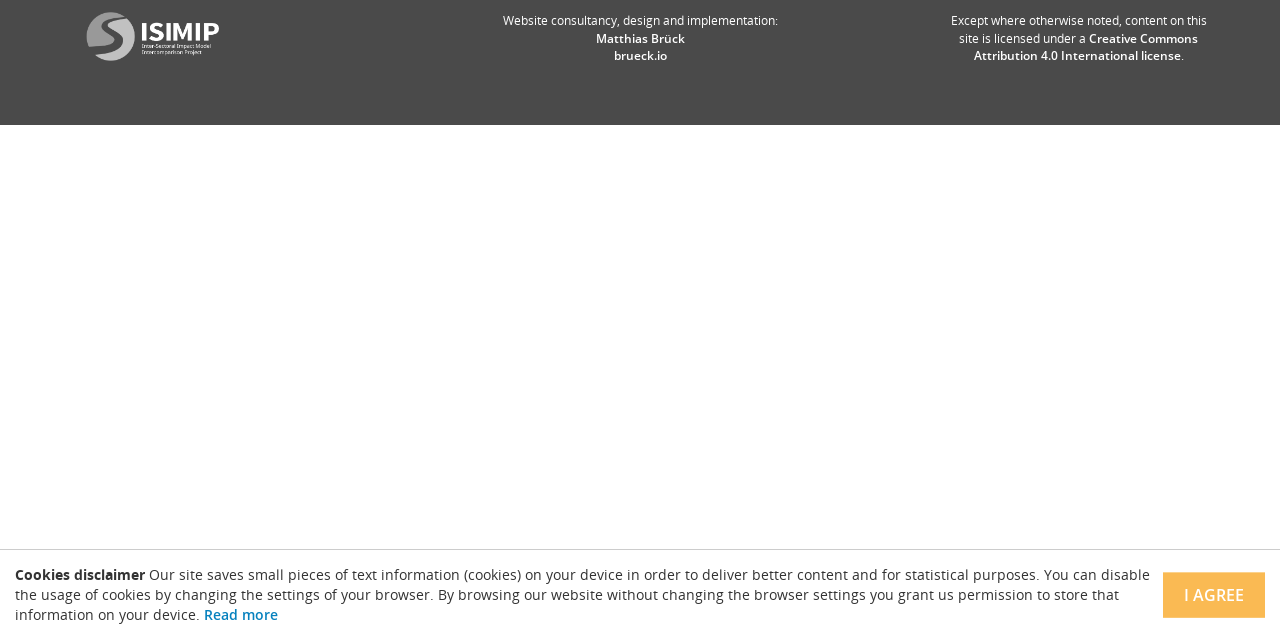Determine the bounding box coordinates for the HTML element described here: "Read more".

[0.159, 0.945, 0.217, 0.975]